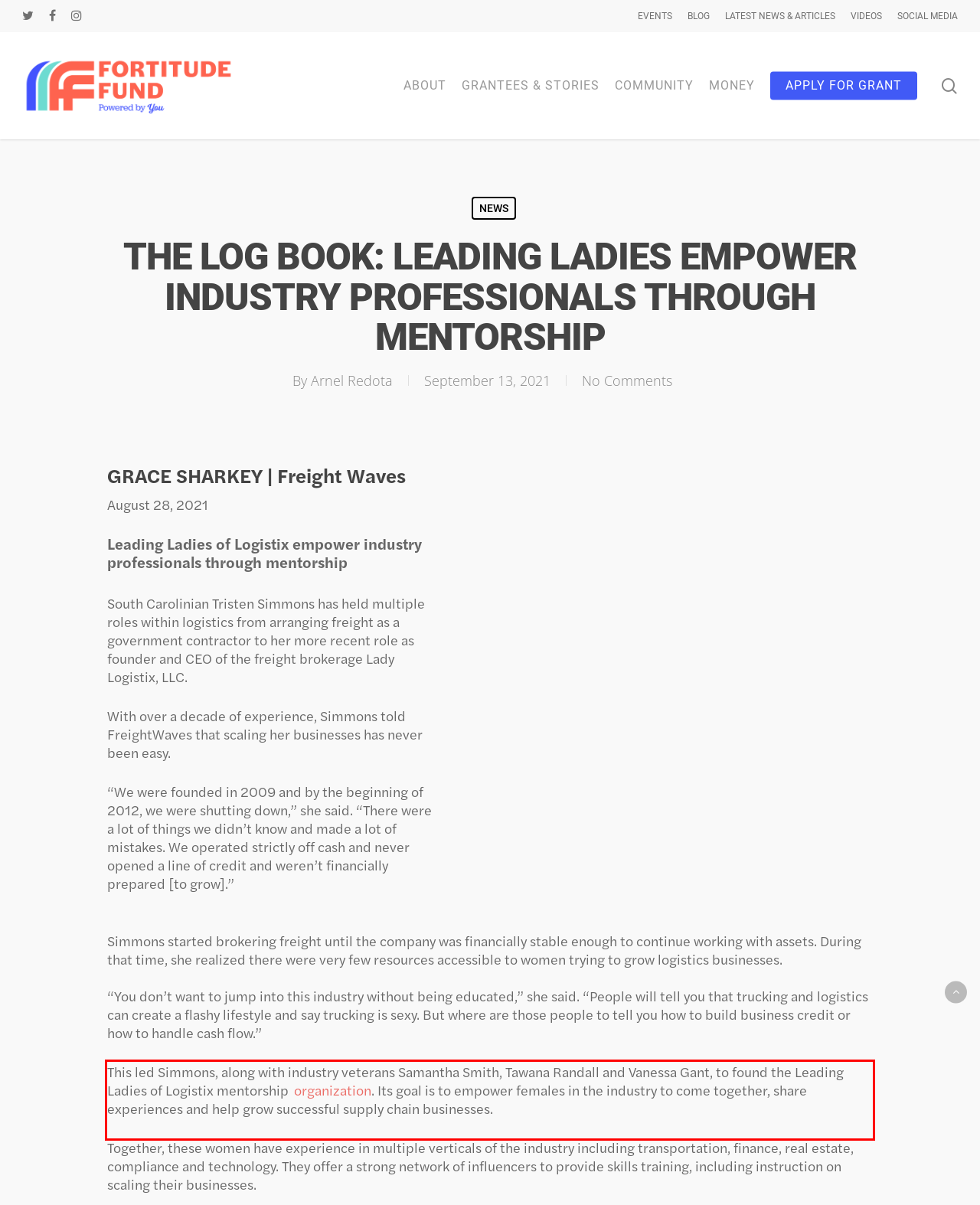Examine the screenshot of the webpage, locate the red bounding box, and generate the text contained within it.

This led Simmons, along with industry veterans Samantha Smith, Tawana Randall and Vanessa Gant, to found the Leading Ladies of Logistix mentorship organization. Its goal is to empower females in the industry to come together, share experiences and help grow successful supply chain businesses.